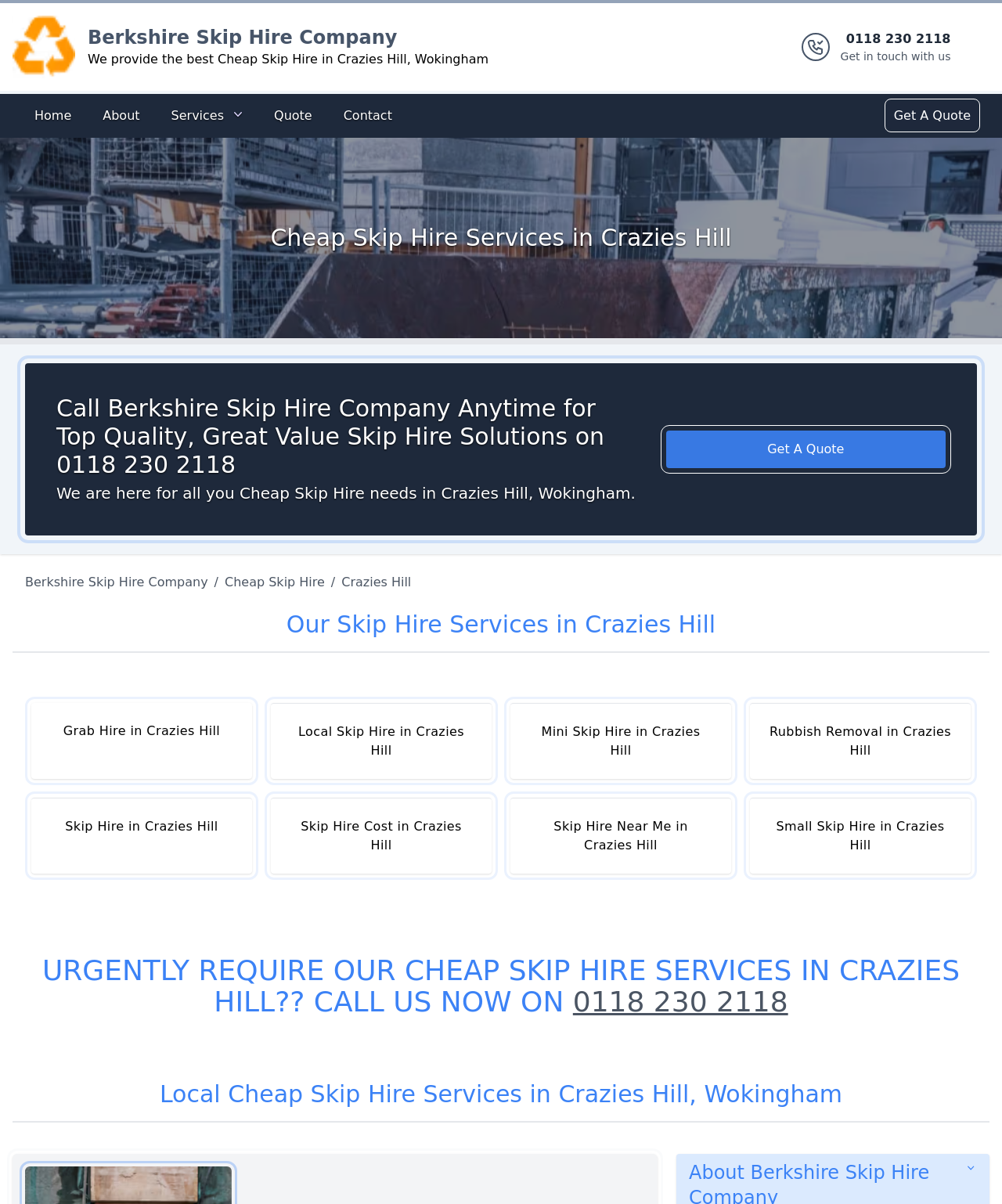Given the description: "0118 230 2118", determine the bounding box coordinates of the UI element. The coordinates should be formatted as four float numbers between 0 and 1, [left, top, right, bottom].

[0.572, 0.819, 0.786, 0.845]